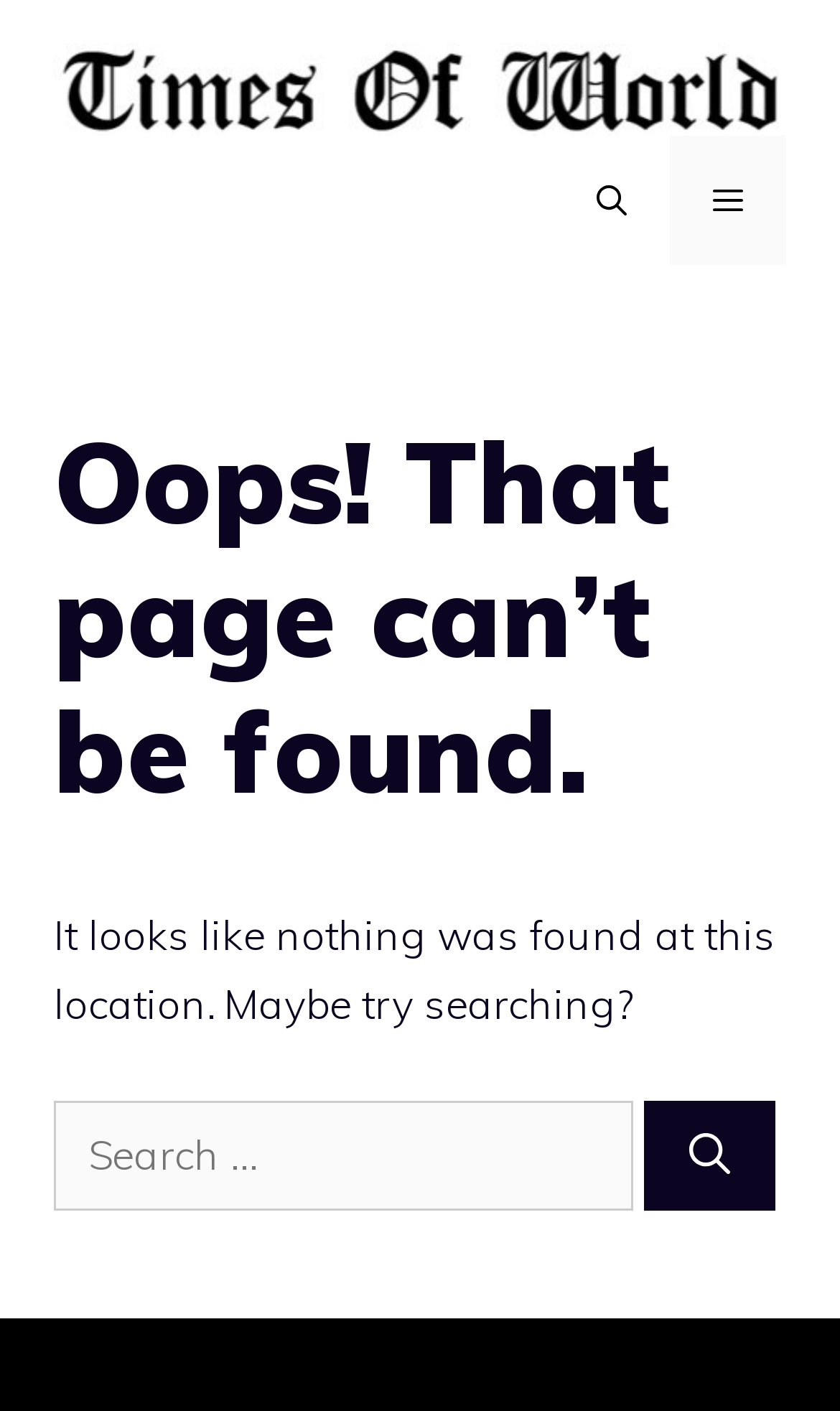Given the content of the image, can you provide a detailed answer to the question?
What is the location of the search box?

I determined the location of the search box by looking at its bounding box coordinates which indicate that it is located below the header element and above the button with the text 'Search'.